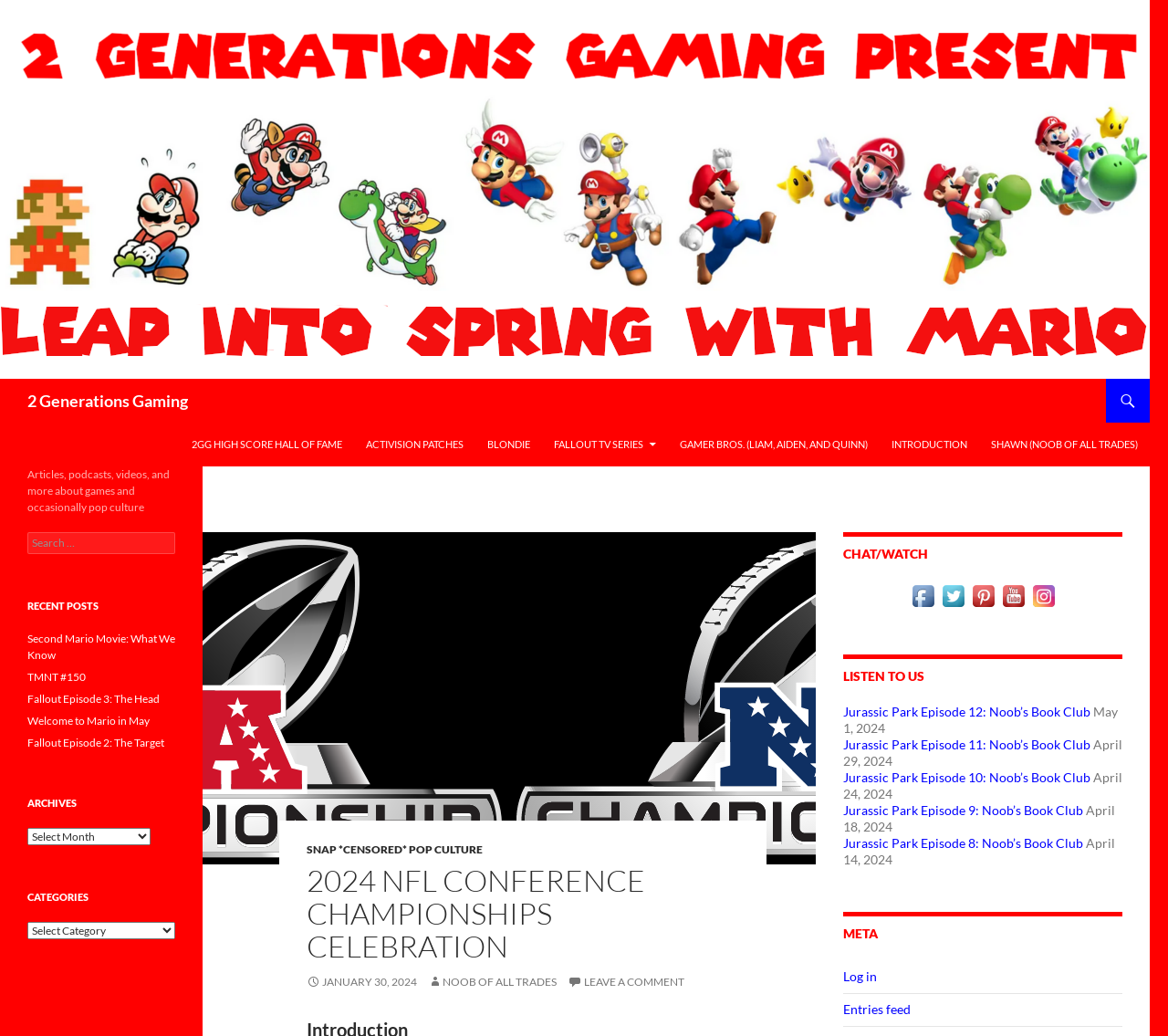Based on the image, please respond to the question with as much detail as possible:
What is the topic of the recent posts?

The recent posts section on the webpage lists several articles with titles related to games and pop culture, such as 'Second Mario Movie: What We Know' and 'TMNT #150'.